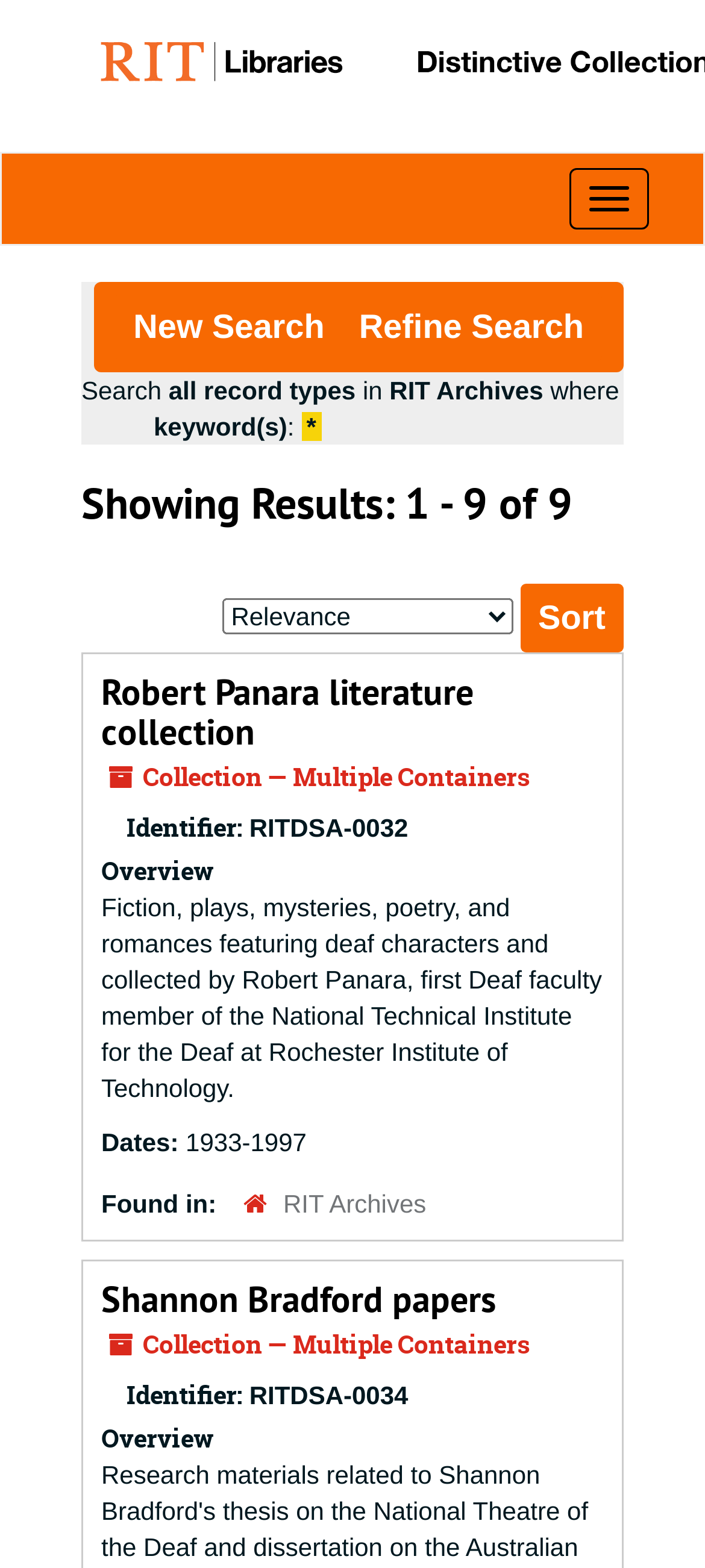Locate the bounding box coordinates of the clickable region necessary to complete the following instruction: "Toggle navigation". Provide the coordinates in the format of four float numbers between 0 and 1, i.e., [left, top, right, bottom].

[0.808, 0.107, 0.921, 0.146]